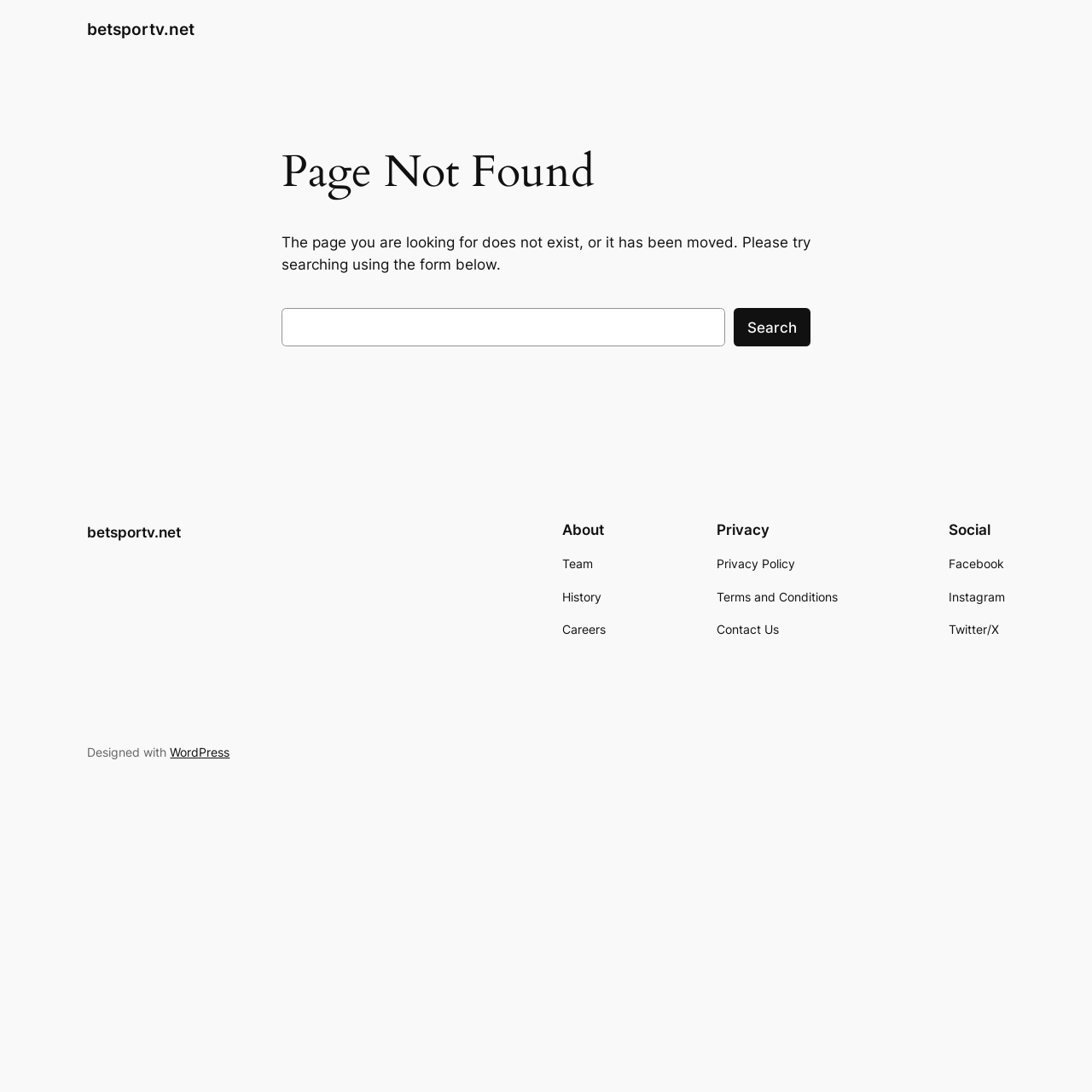Kindly provide the bounding box coordinates of the section you need to click on to fulfill the given instruction: "Search for something".

[0.258, 0.282, 0.664, 0.317]